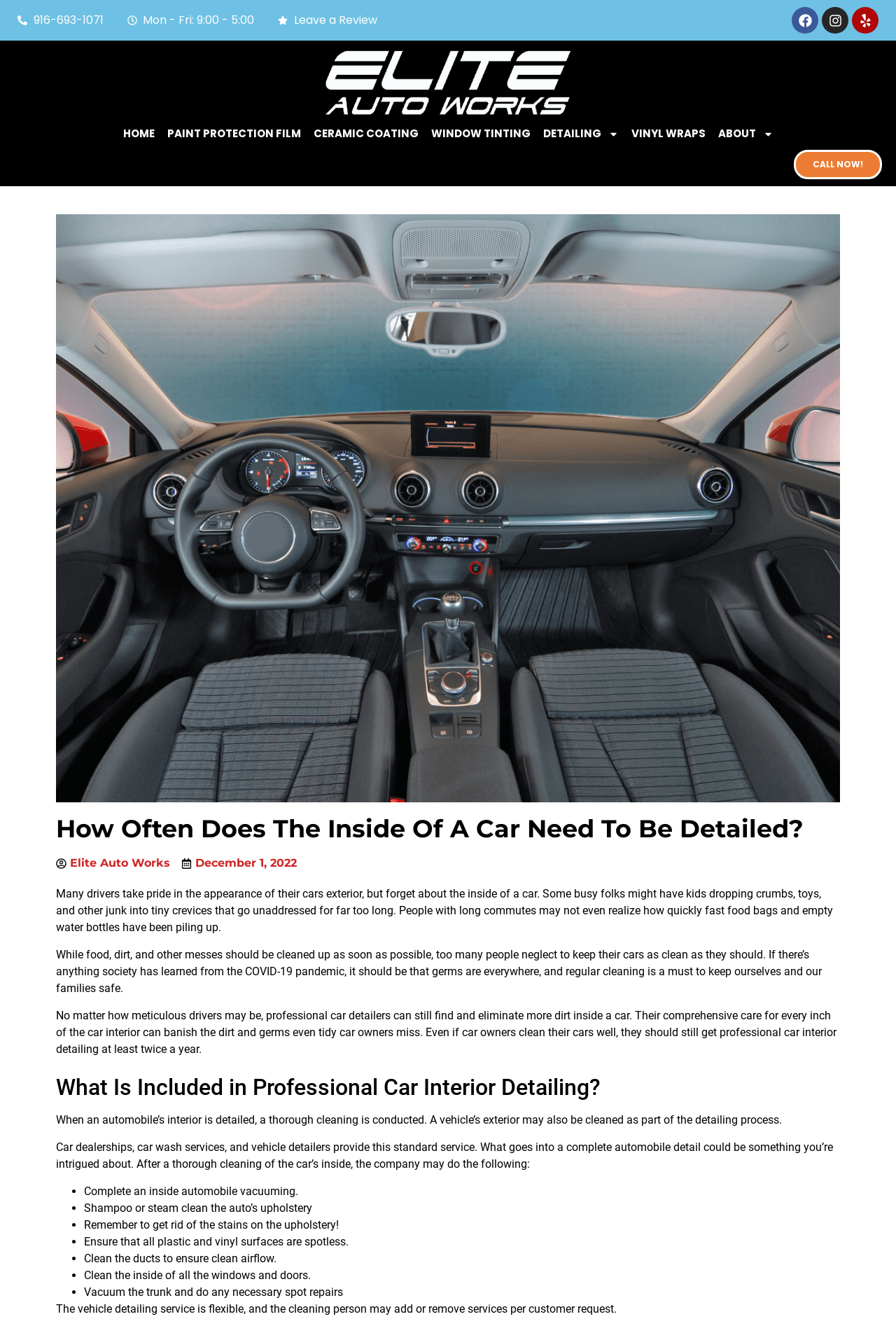Can you specify the bounding box coordinates for the region that should be clicked to fulfill this instruction: "Follow the 'Elite Auto Works' link".

[0.062, 0.645, 0.19, 0.657]